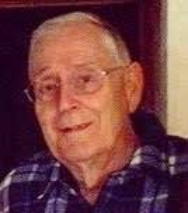Provide a one-word or short-phrase answer to the question:
What is the date of the post related to John Welsh Jr.?

May 9, 2024